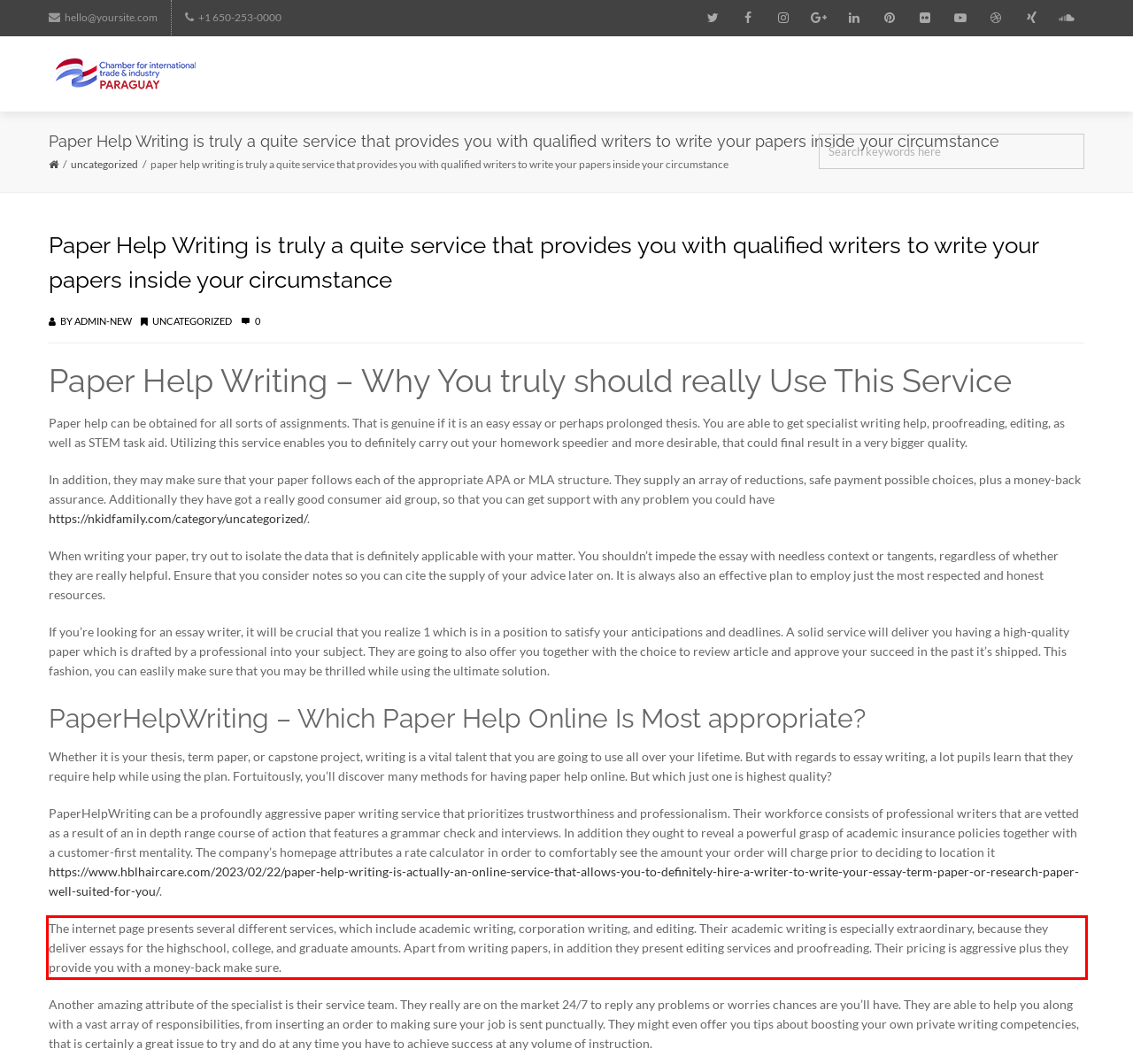You are given a screenshot showing a webpage with a red bounding box. Perform OCR to capture the text within the red bounding box.

The internet page presents several different services, which include academic writing, corporation writing, and editing. Their academic writing is especially extraordinary, because they deliver essays for the highschool, college, and graduate amounts. Apart from writing papers, in addition they present editing services and proofreading. Their pricing is aggressive plus they provide you with a money-back make sure.